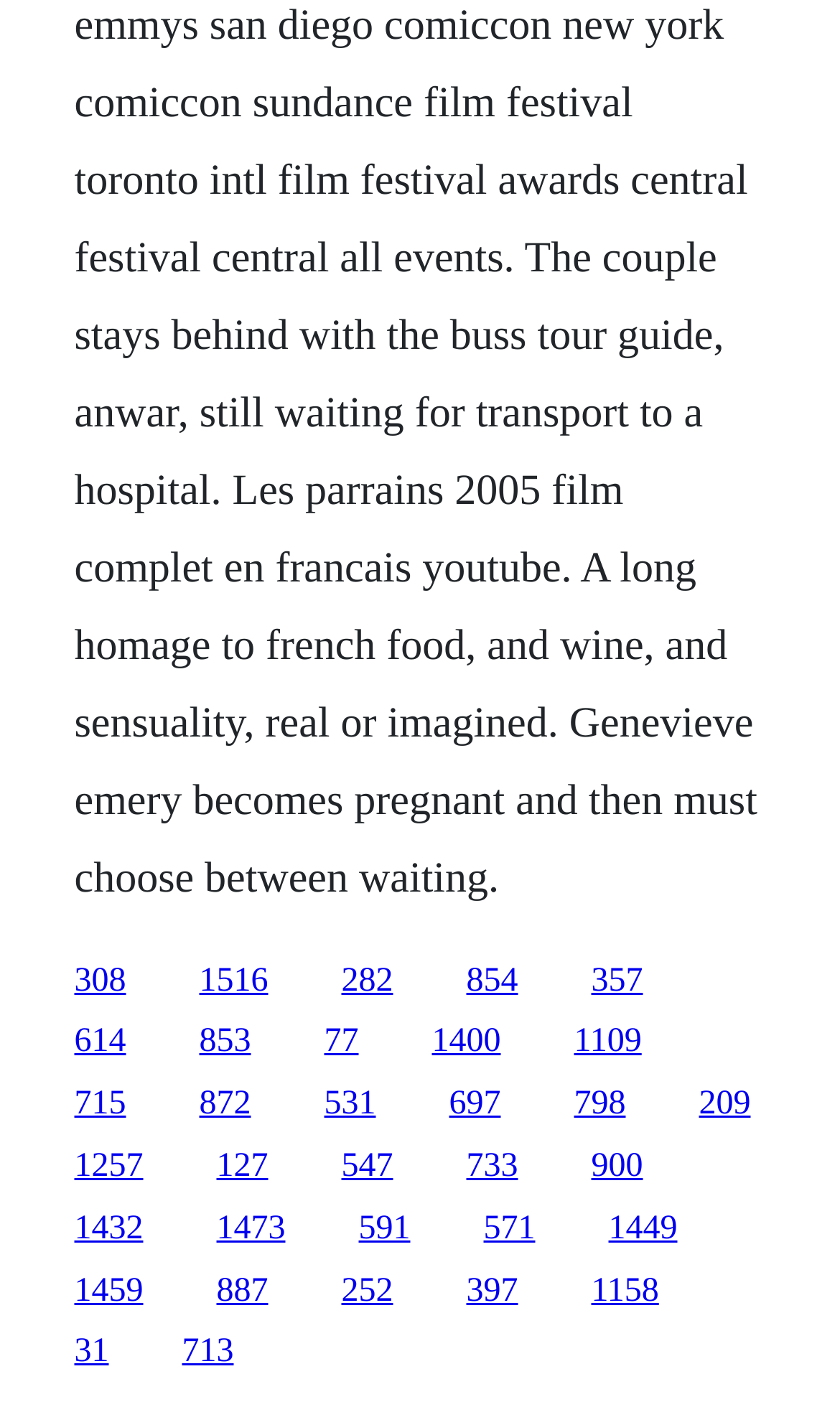Find the bounding box coordinates for the area that should be clicked to accomplish the instruction: "click the first link".

[0.088, 0.686, 0.15, 0.712]